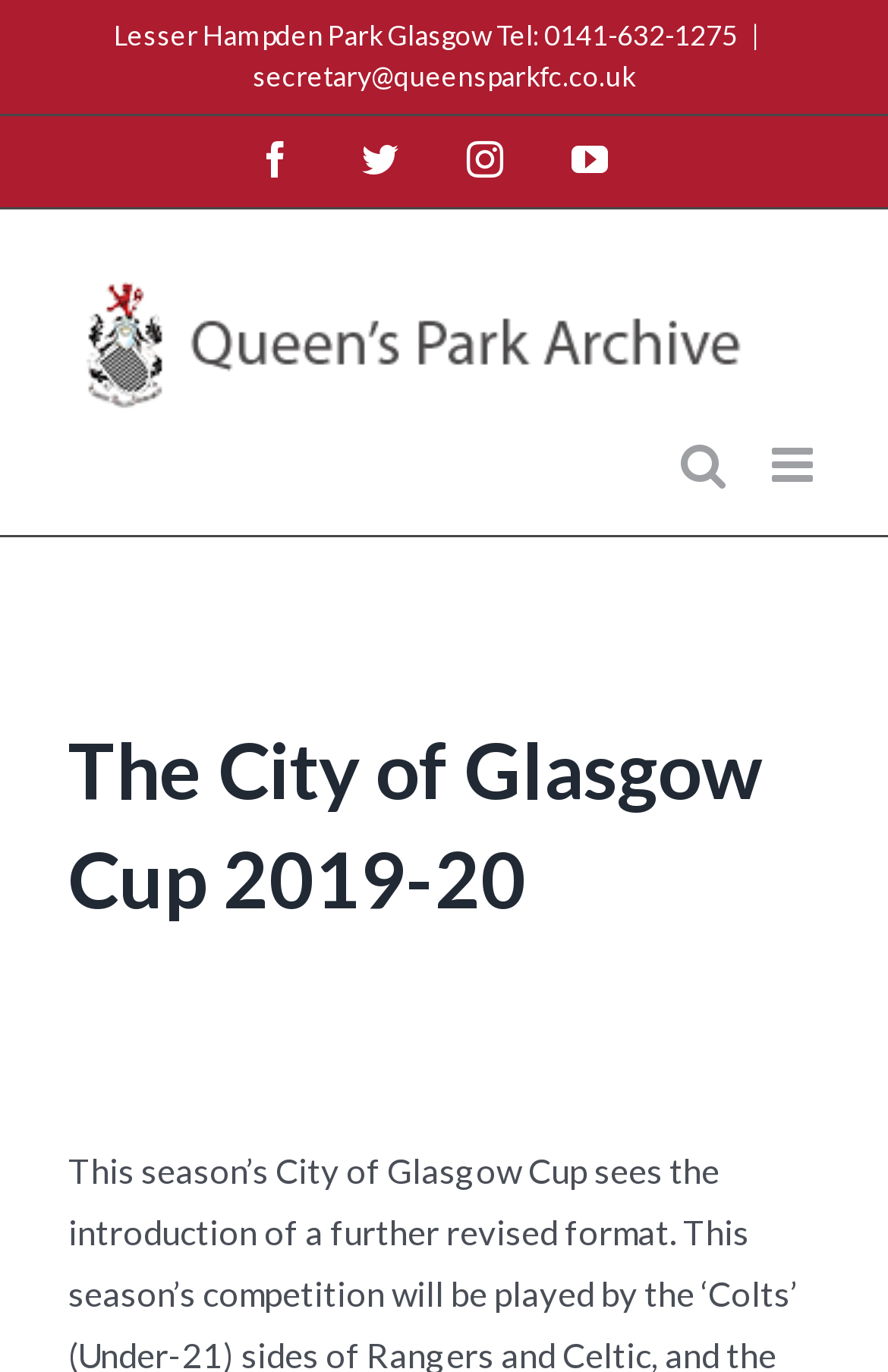What is the name of the football club?
Provide a one-word or short-phrase answer based on the image.

Queen's Park Football Club